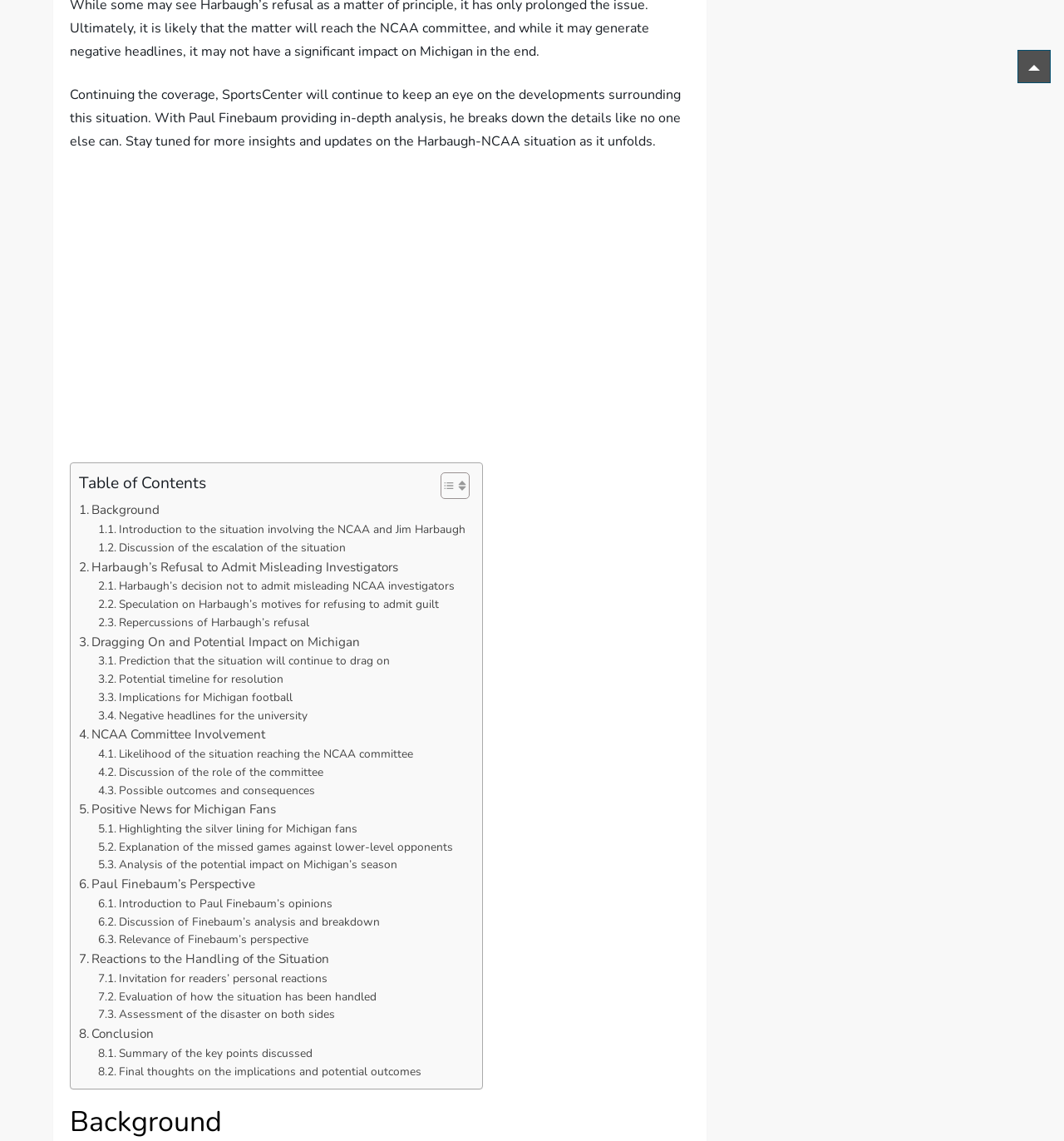Identify the bounding box coordinates for the region to click in order to carry out this instruction: "Read Paul Finebaum’s Perspective". Provide the coordinates using four float numbers between 0 and 1, formatted as [left, top, right, bottom].

[0.074, 0.766, 0.24, 0.784]